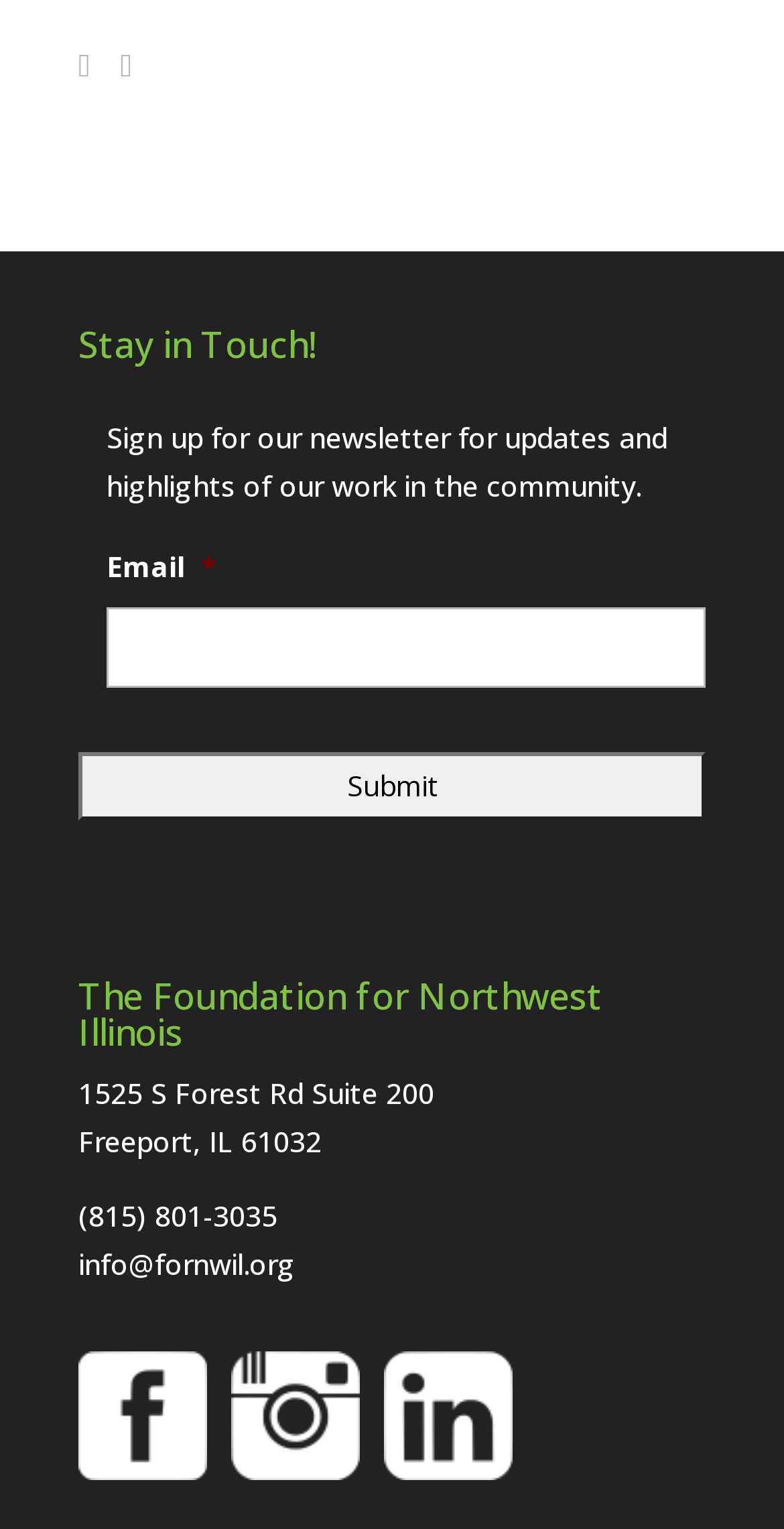What is the organization's address?
Using the screenshot, give a one-word or short phrase answer.

1525 S Forest Rd Suite 200, Freeport, IL 61032